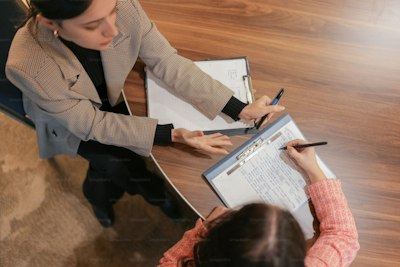What is the other person doing?
Based on the visual details in the image, please answer the question thoroughly.

The caption states that the other person is 'taking notes on a clipboard', indicating their action in the scene.